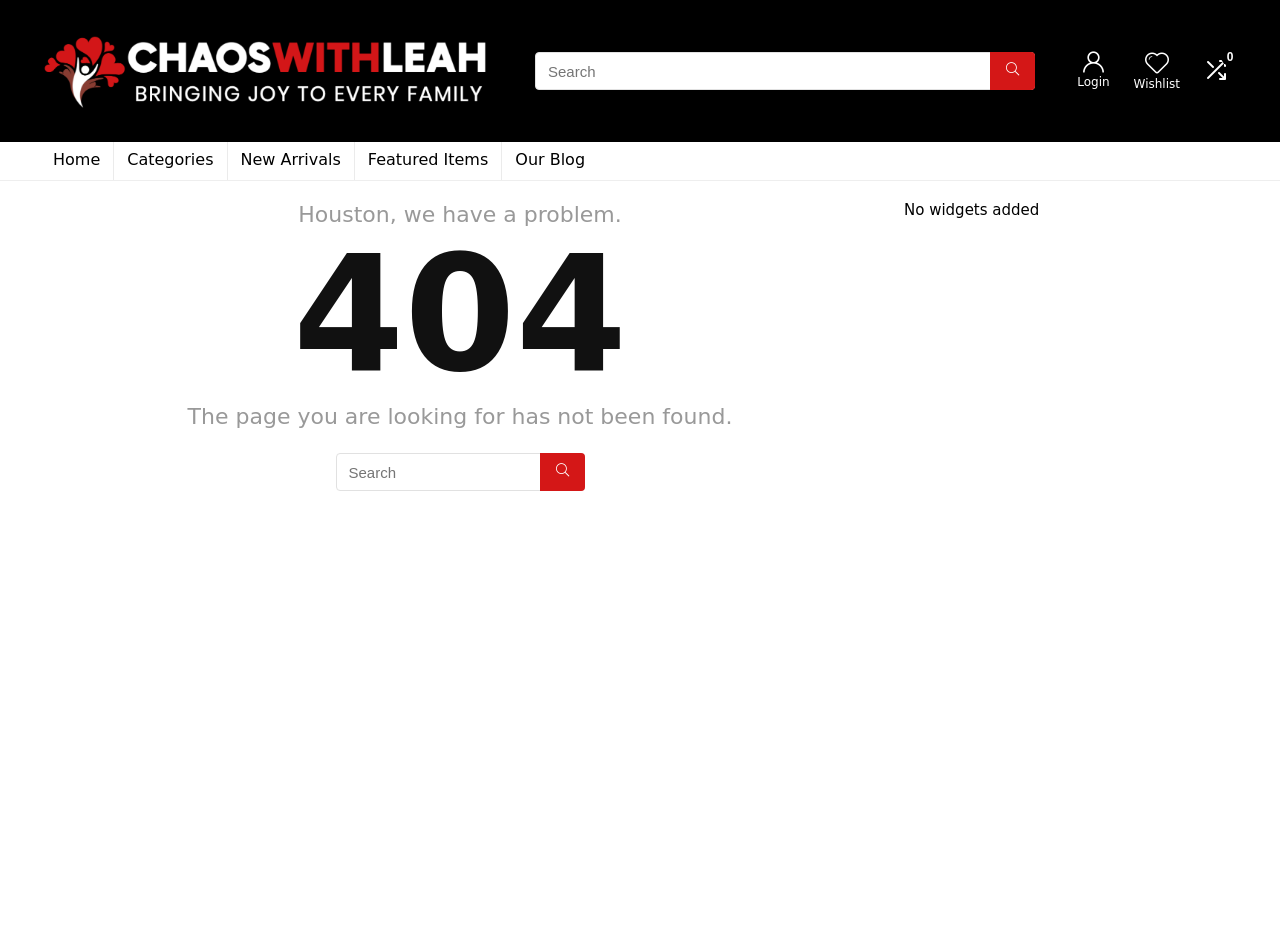How many search bars are present on this webpage?
Using the image as a reference, answer with just one word or a short phrase.

2